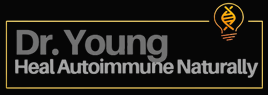Thoroughly describe everything you see in the image.

The image features the logo of Dr. Young, a health professional focused on autoimmune health. The logo prominently displays "Dr. Young" in a bold, modern typeface, conveying professionalism and expertise. Below the name, the phrase "Heal Autoimmune Naturally" is featured, highlighting Dr. Young's emphasis on natural healing approaches for autoimmune conditions. The overall design incorporates a dark background with a clean, minimalist aesthetic, complemented by a lightbulb icon entwined with a DNA helix, symbolizing innovation and a scientific approach to health. This logo serves as a visual representation of Dr. Young's mission to empower individuals on their journey to health through natural methods.